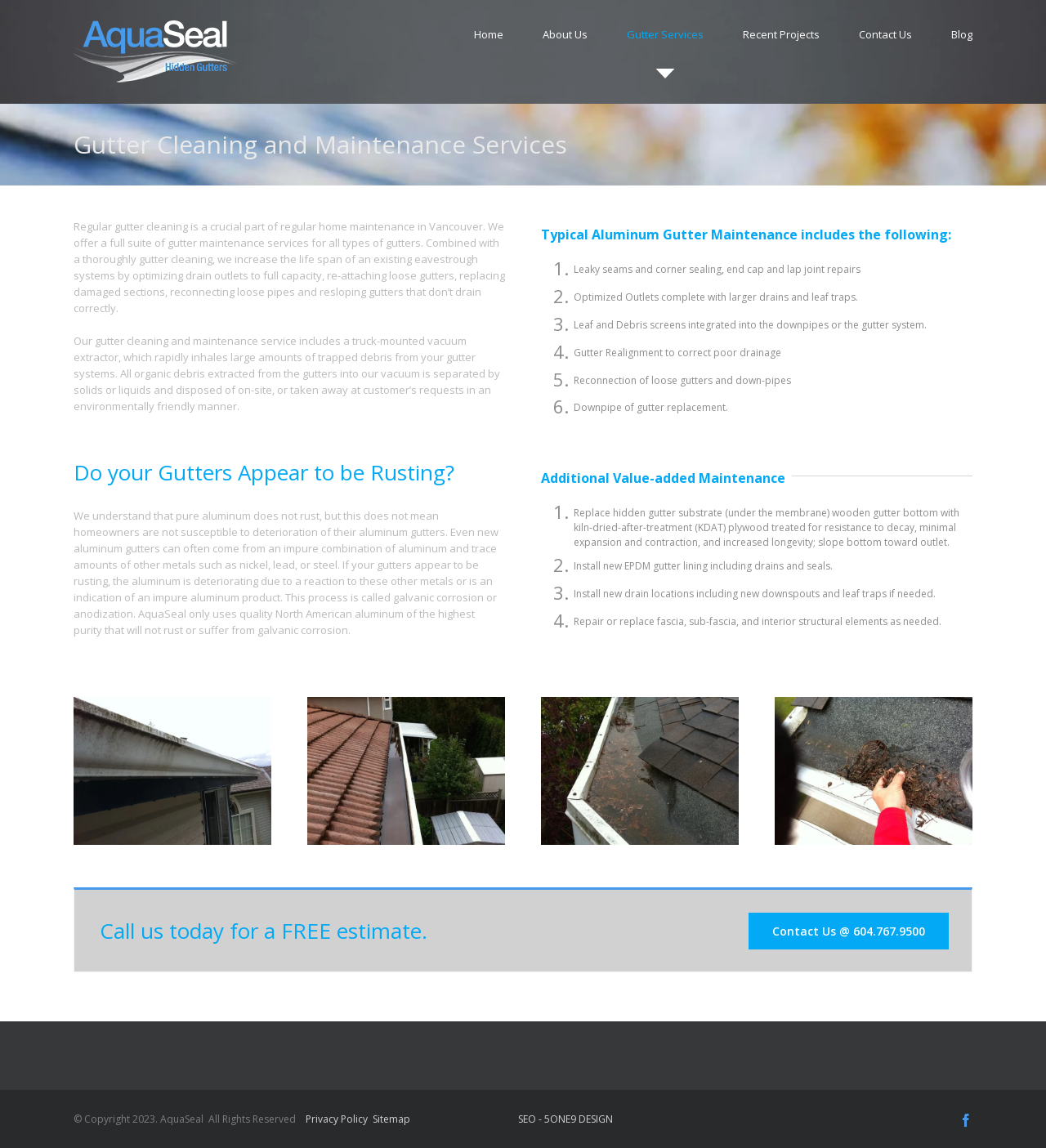Predict the bounding box of the UI element based on this description: "Contact Us @ 604.767.9500".

[0.716, 0.795, 0.907, 0.827]